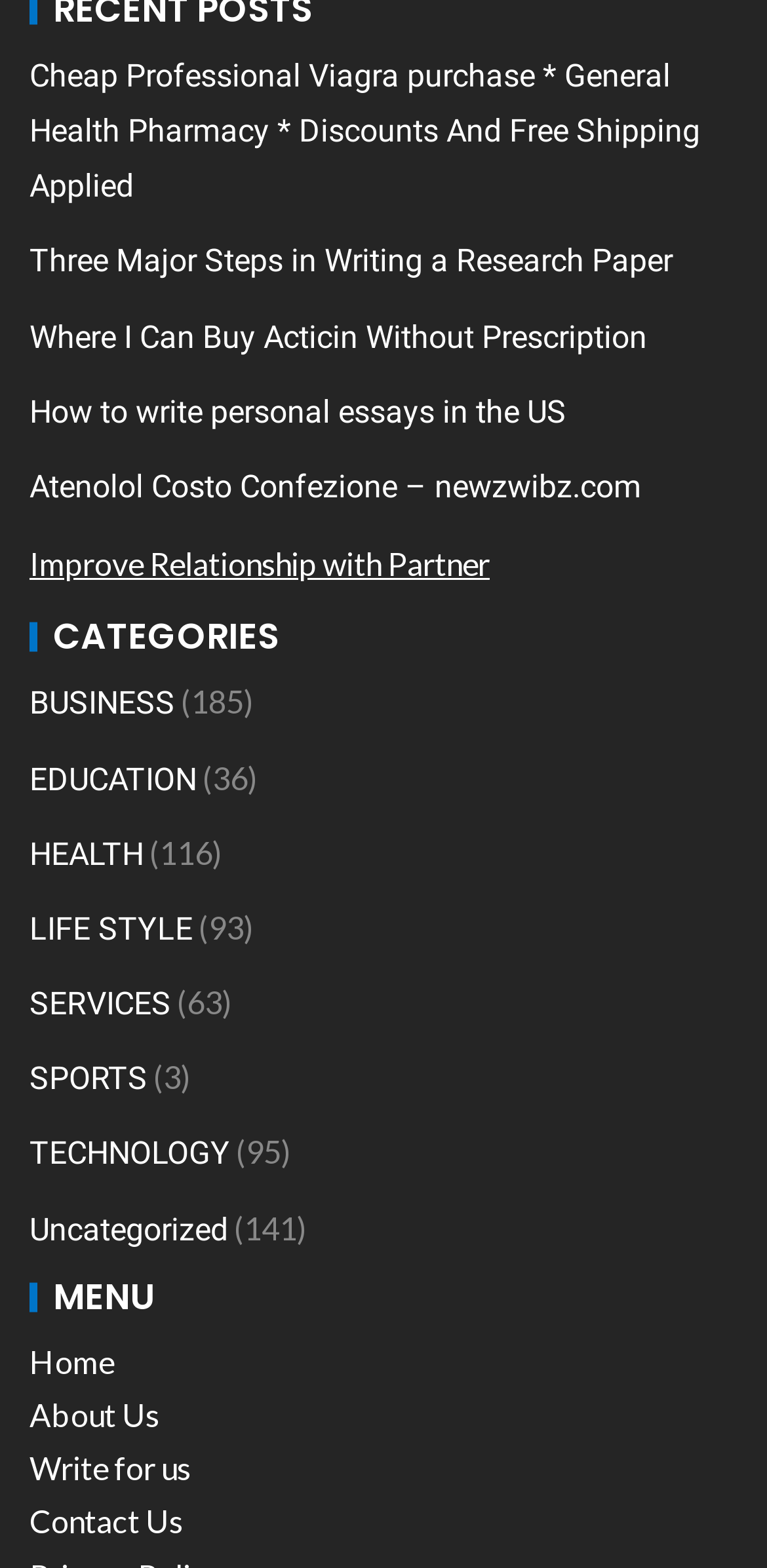Provide a brief response to the question below using a single word or phrase: 
How many menu items are there?

4